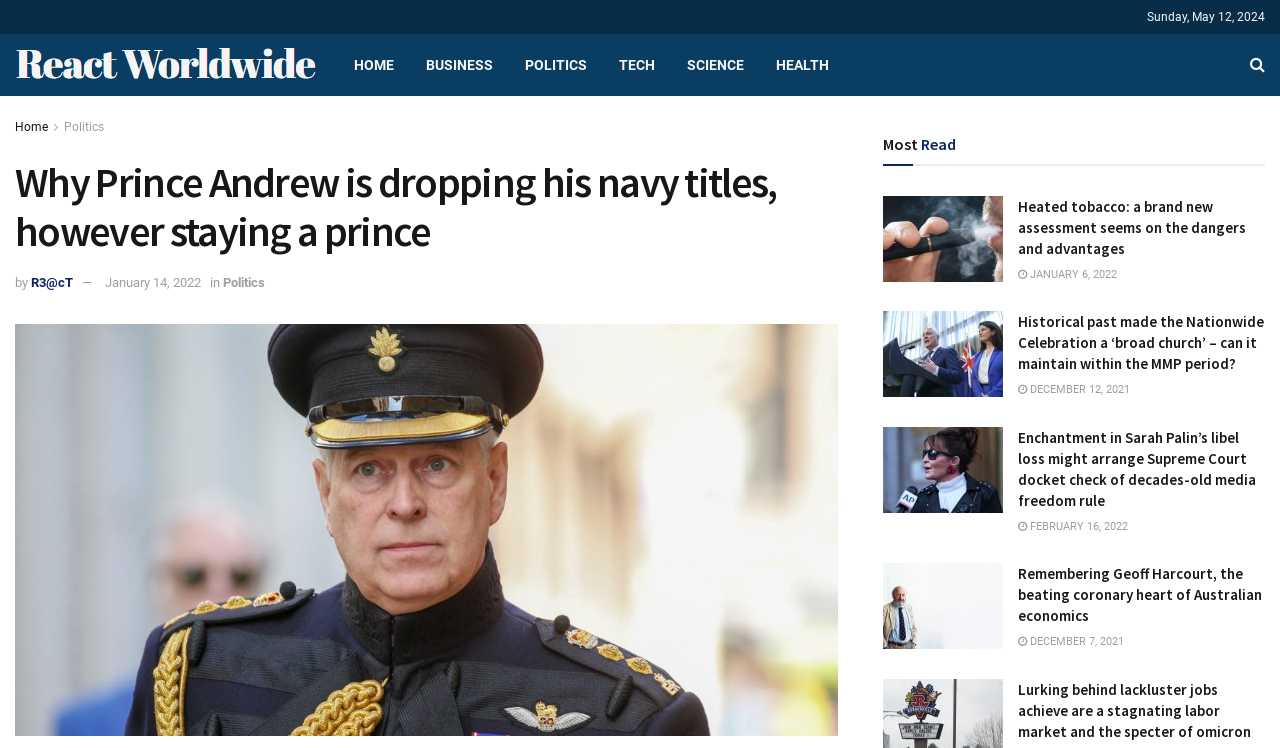Describe all visible elements and their arrangement on the webpage.

This webpage appears to be a news article page, with a focus on politics. At the top, there is a date "Sunday, May 12, 2024" and a navigation menu with links to different sections such as "HOME", "BUSINESS", "POLITICS", "TECH", "SCIENCE", and "HEALTH". 

The main article is titled "Why Prince Andrew is dropping his navy titles, however staying a prince" and is accompanied by an image. The article is written by "R3@cT" and was published on "January 14, 2022". 

Below the main article, there is a section titled "Most Read" which features a list of four articles with images, each with a heading and a link to the full article. The articles are about various topics, including heated tobacco, the National Party, Sarah Palin's libel loss, and Australian economics. Each article has a publication date, ranging from December 7, 2021, to February 16, 2022. 

The webpage also has a search icon and a "Home" link at the top right corner.